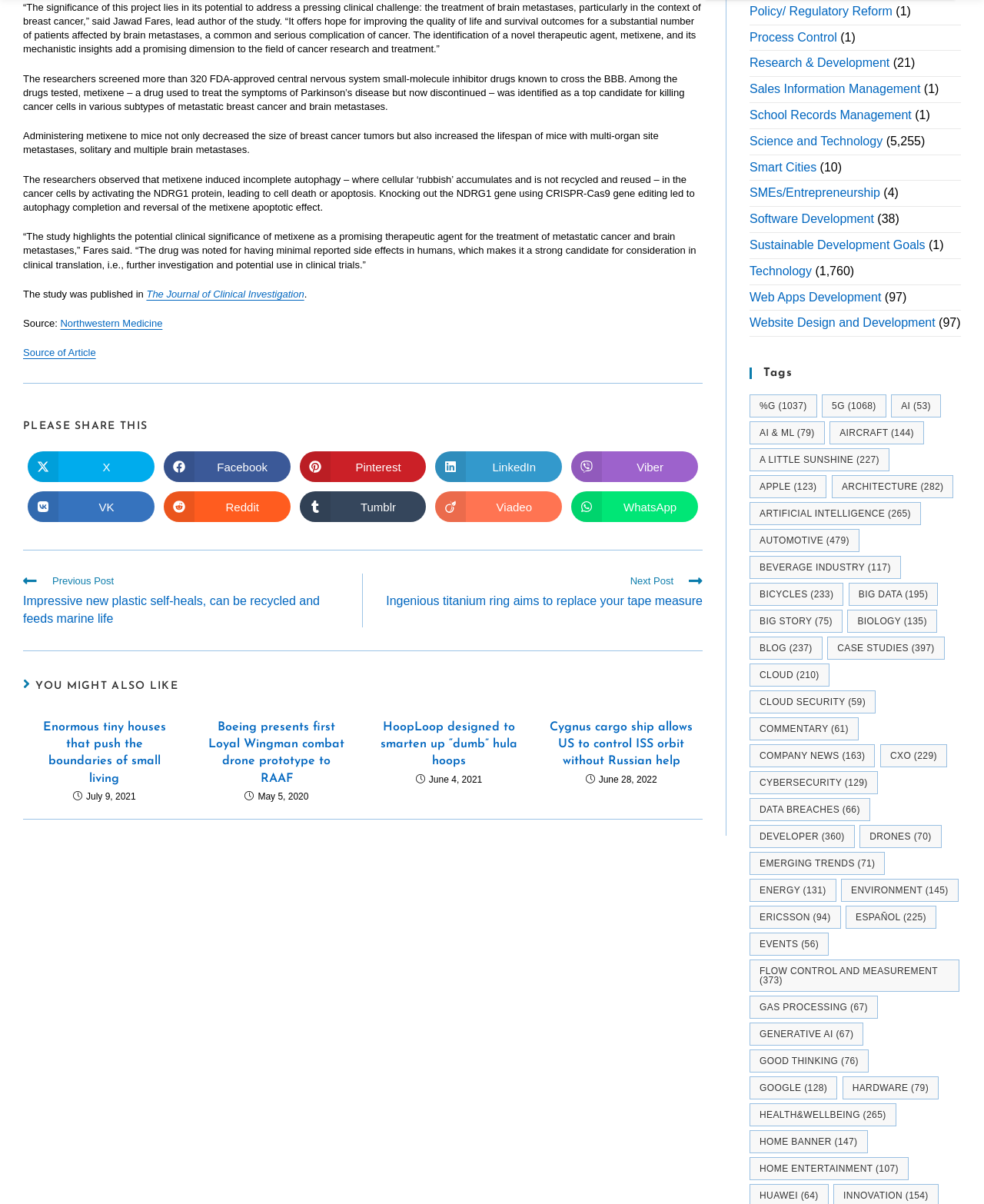Use a single word or phrase to answer the question:
What is the name of the journal where the study was published?

The Journal of Clinical Investigation